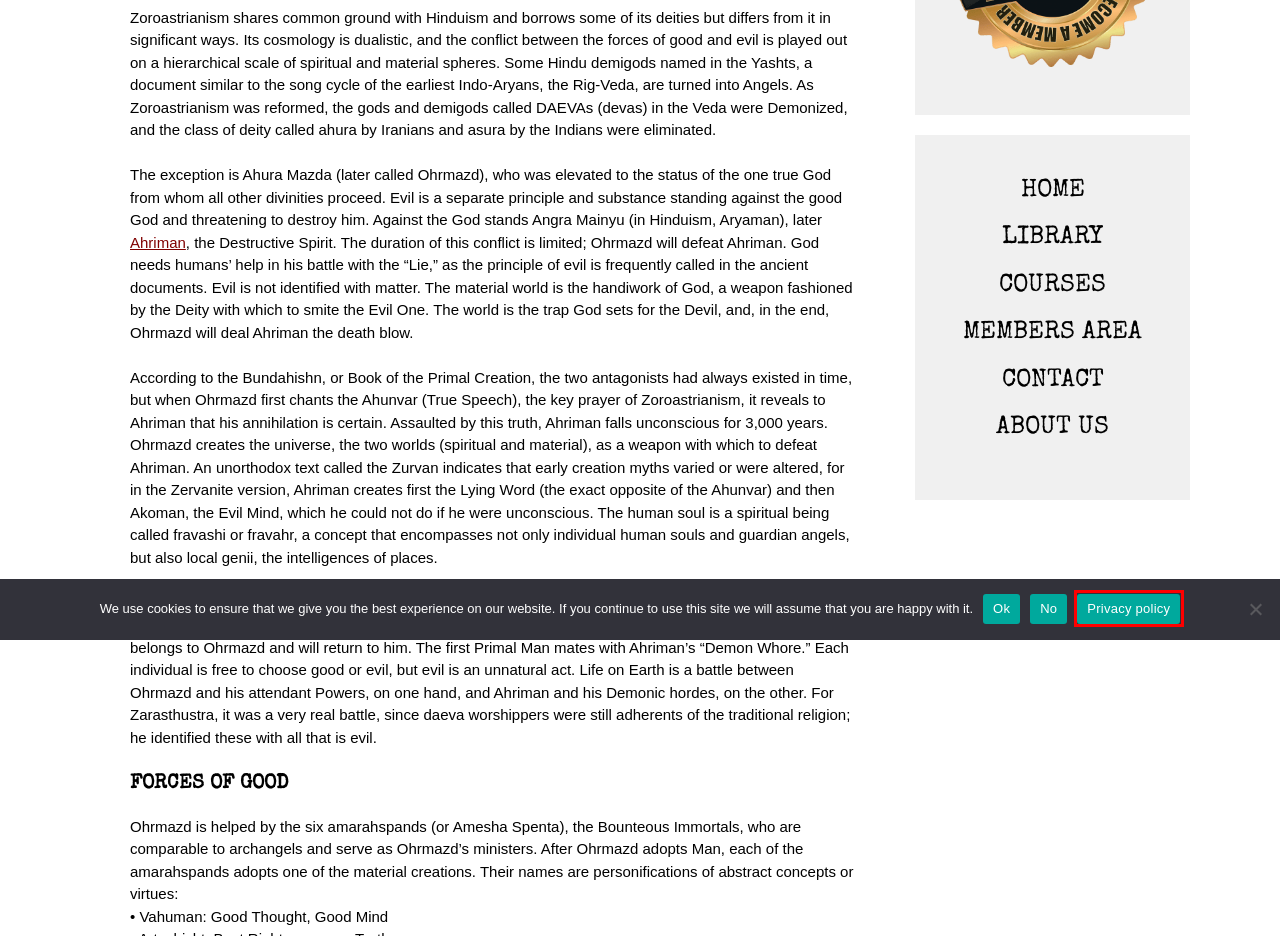Given a webpage screenshot with a red bounding box around a particular element, identify the best description of the new webpage that will appear after clicking on the element inside the red bounding box. Here are the candidates:
A. Membership – Lifetime – OCCULT WORLD
B. Courses – OCCULT WORLD
C. OCCULT WORLD – Making the Invisible Visible – Since 2003
D. LIBRARY – OCCULT WORLD
E. Ahriman – OCCULT WORLD
F. About Us – OCCULT WORLD
G. CONTACT – OCCULT WORLD
H. Privacy Policy – OCCULT WORLD

H